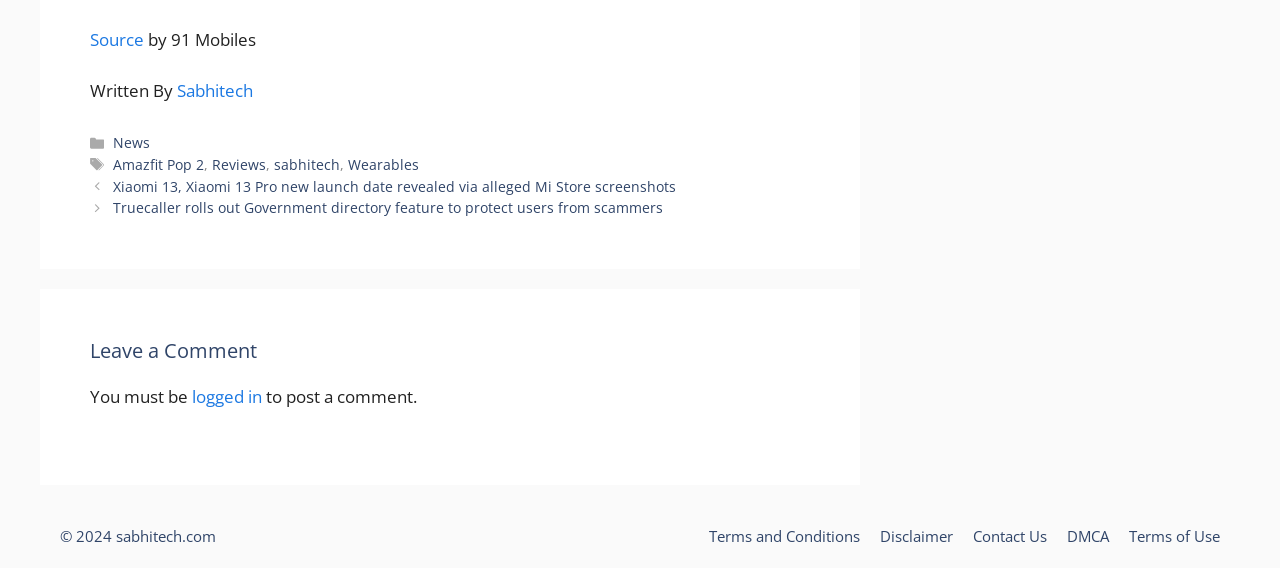What are the available options in the 'Posts' section?
Please provide a comprehensive and detailed answer to the question.

The 'Posts' section is a navigation element that contains links to various posts, including 'Xiaomi 13, Xiaomi 13 Pro new launch date revealed via alleged Mi Store screenshots' and 'Truecaller rolls out Government directory feature to protect users from scammers'.